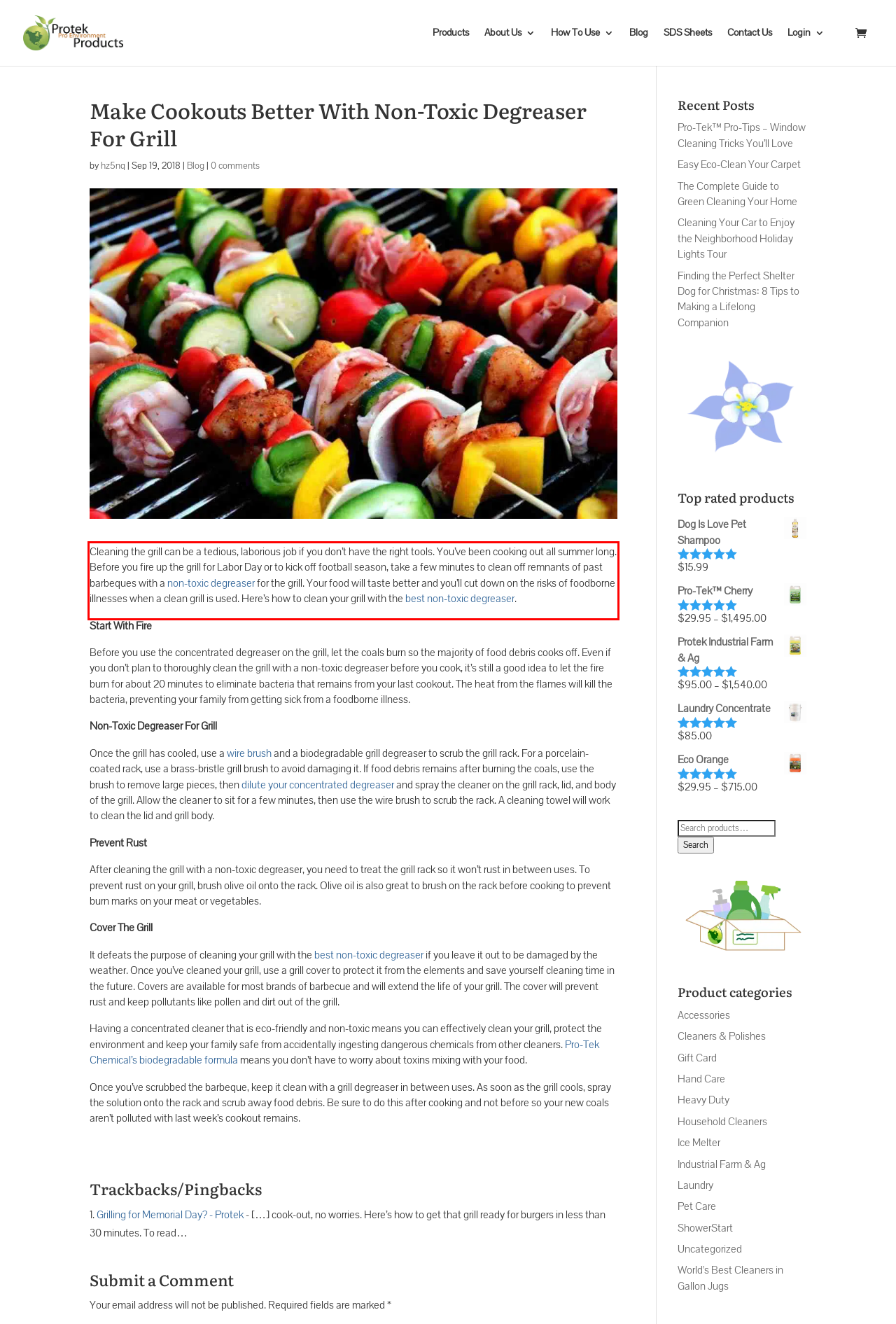Identify the red bounding box in the webpage screenshot and perform OCR to generate the text content enclosed.

Cleaning the grill can be a tedious, laborious job if you don’t have the right tools. You’ve been cooking out all summer long. Before you fire up the grill for Labor Day or to kick off football season, take a few minutes to clean off remnants of past barbeques with a non-toxic degreaser for the grill. Your food will taste better and you’ll cut down on the risks of foodborne illnesses when a clean grill is used. Here’s how to clean your grill with the best non-toxic degreaser.